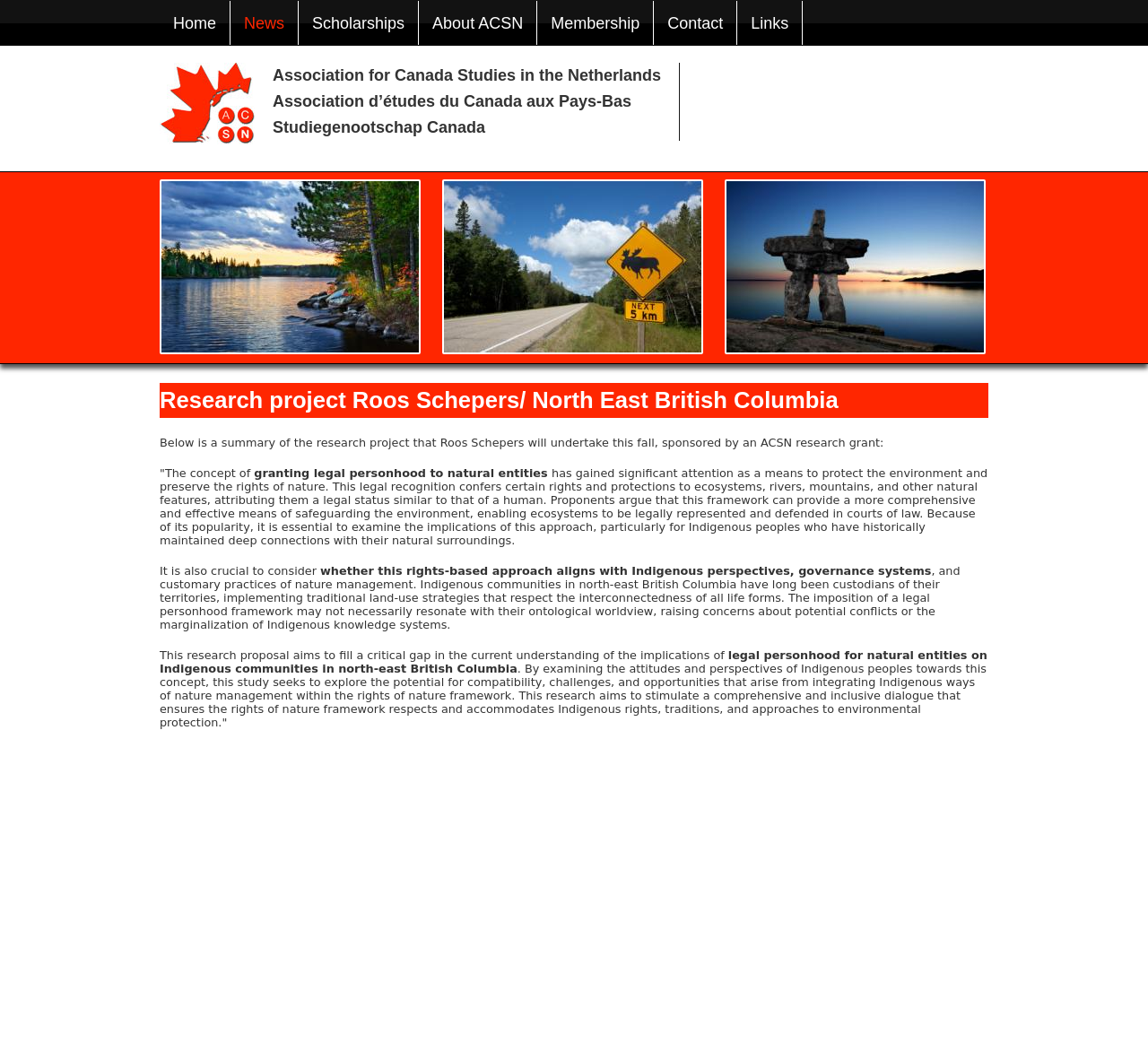Describe in detail what you see on the webpage.

The webpage is about the Association for Canada Studies in the Netherlands (ACSN) and features a news article about a research project. At the top, there is a link to "Jump to navigation" followed by the ACSN logo and its name in three languages: English, French, and Dutch.

Below the logo, there is a main section that takes up most of the page. It starts with a heading that reads "Research project Roos Schepers/ North East British Columbia". This is followed by an article that summarizes the research project, which is about examining the implications of granting legal personhood to natural entities on Indigenous communities in north-east British Columbia.

The article is divided into several paragraphs that discuss the concept of legal personhood, its potential benefits and drawbacks, and the need to consider Indigenous perspectives and governance systems. The research proposal aims to explore the attitudes and perspectives of Indigenous peoples towards this concept and to stimulate a comprehensive and inclusive dialogue.

On the top left, there is a menu with links to "Home", "News", "Scholarships", "About ACSN", "Membership", "Contact", and "Links".